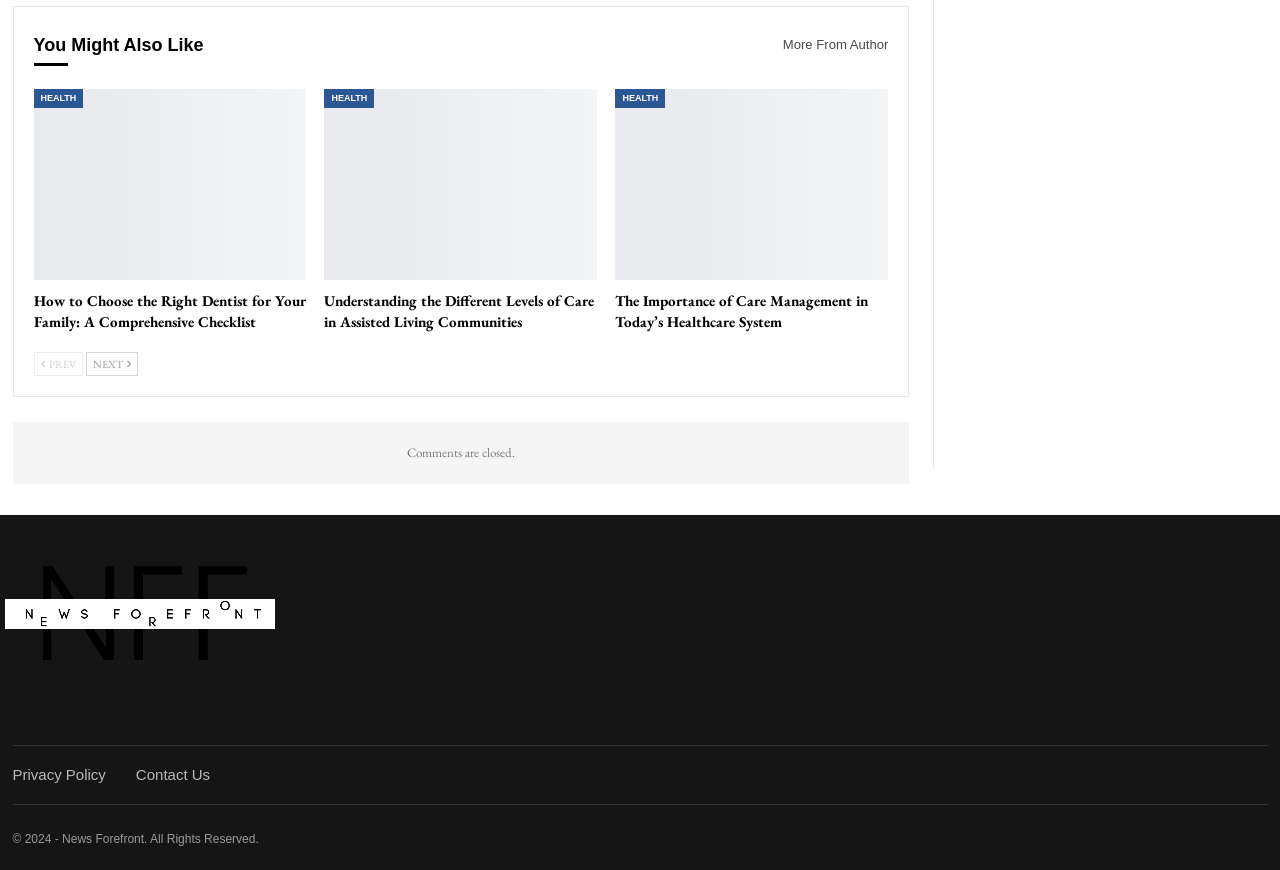Can you provide the bounding box coordinates for the element that should be clicked to implement the instruction: "go to 'HEALTH'"?

[0.026, 0.102, 0.065, 0.125]